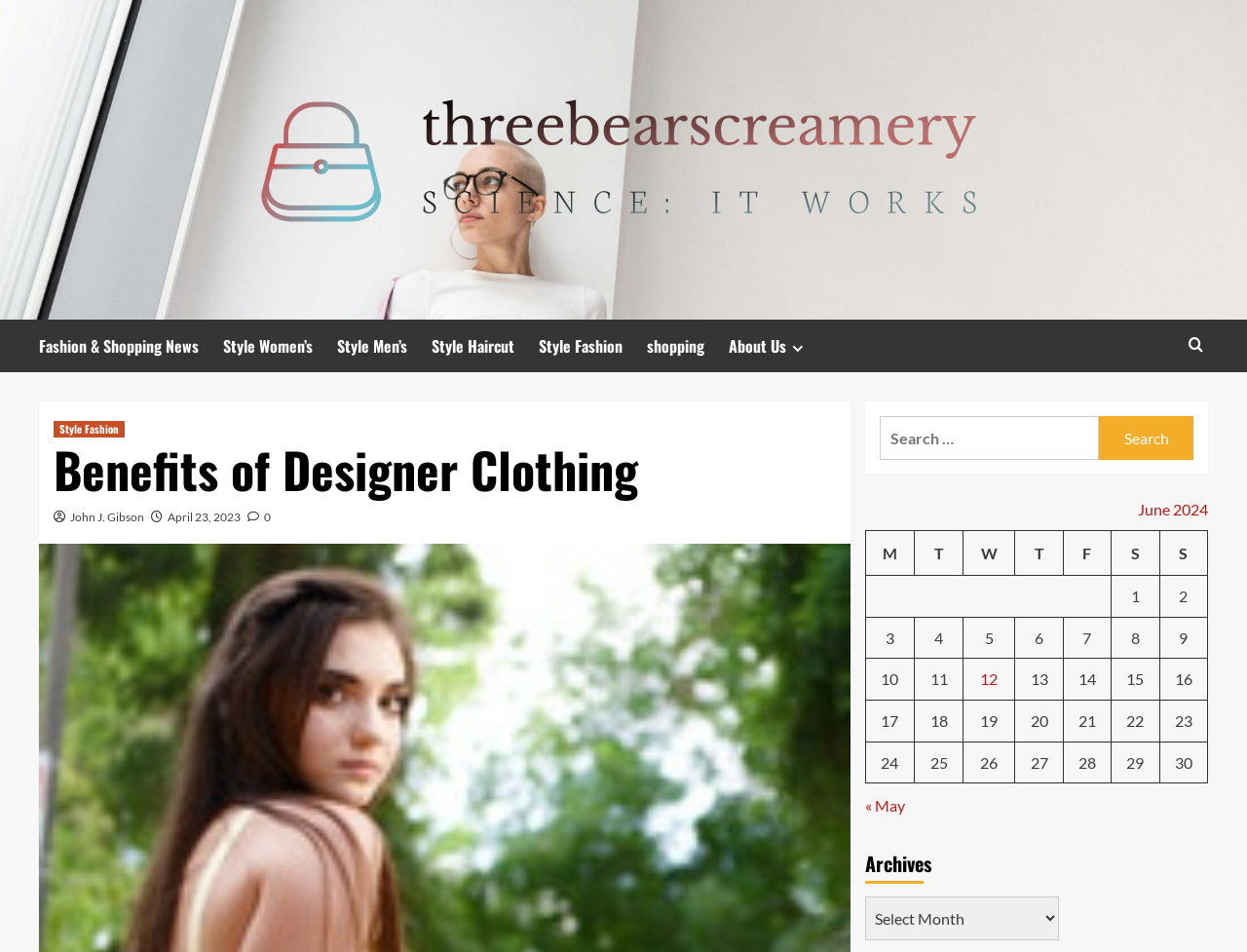What is the purpose of the search box?
Provide an in-depth and detailed answer to the question.

The search box is located at the top right corner of the webpage, and it has a placeholder text 'Search for:', indicating that it is used to search for content within the website.